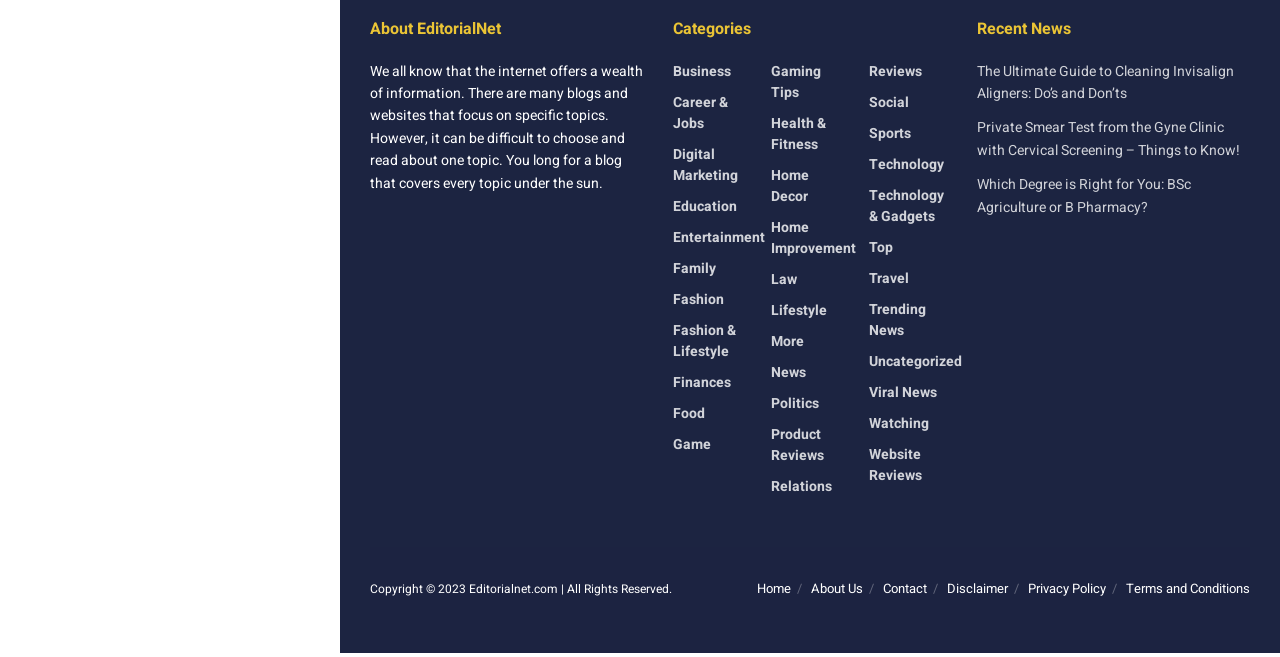Answer with a single word or phrase: 
What is the copyright year of the webpage?

2023